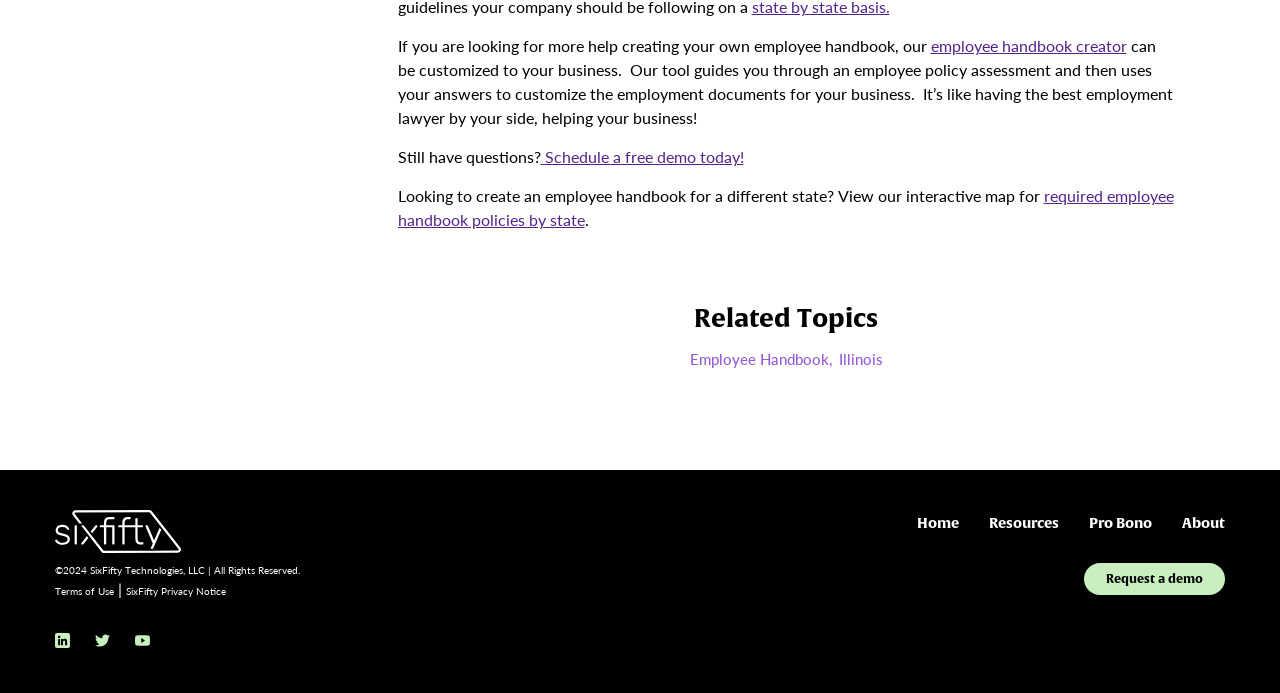Provide the bounding box coordinates of the section that needs to be clicked to accomplish the following instruction: "Request a demo."

[0.847, 0.813, 0.957, 0.859]